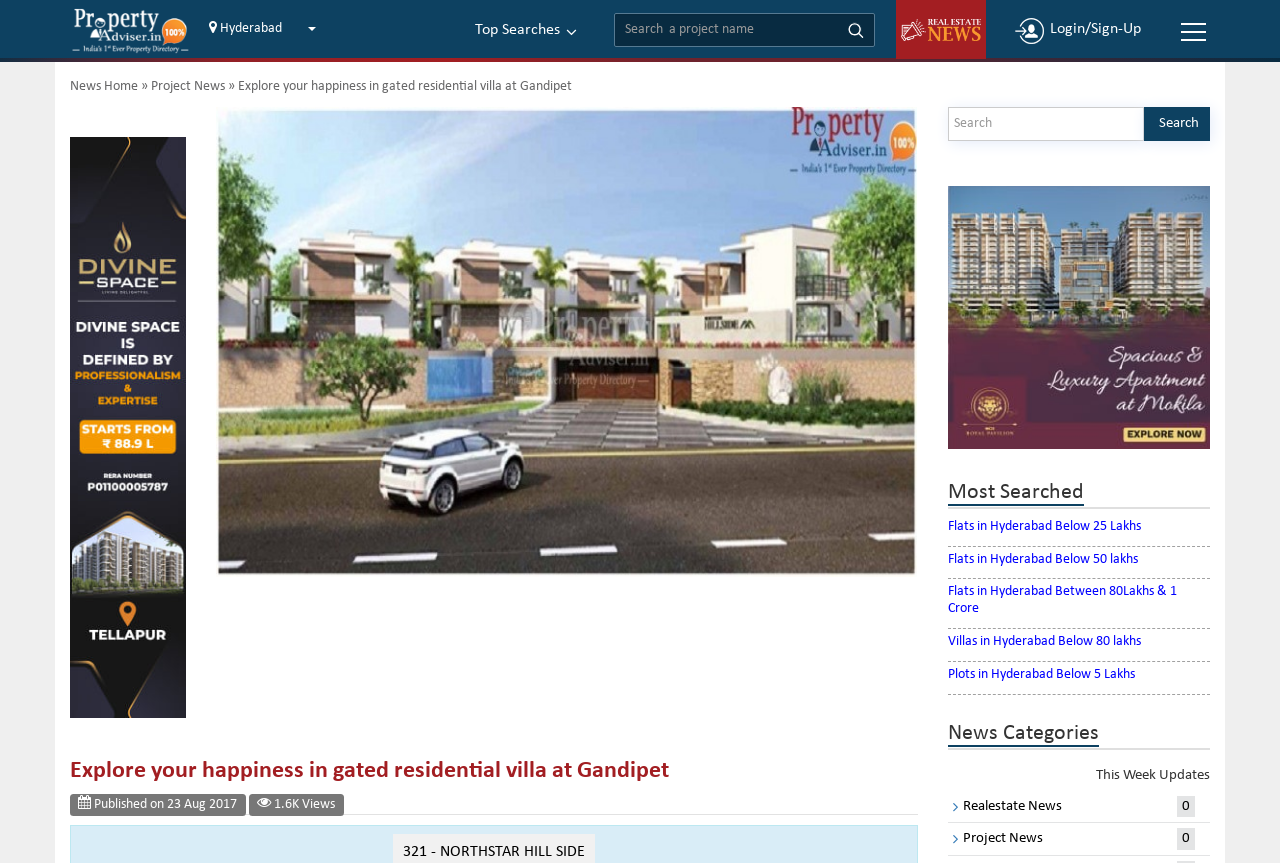Please respond in a single word or phrase: 
What is the name of the gated residential villa project?

Northstar Hill Side